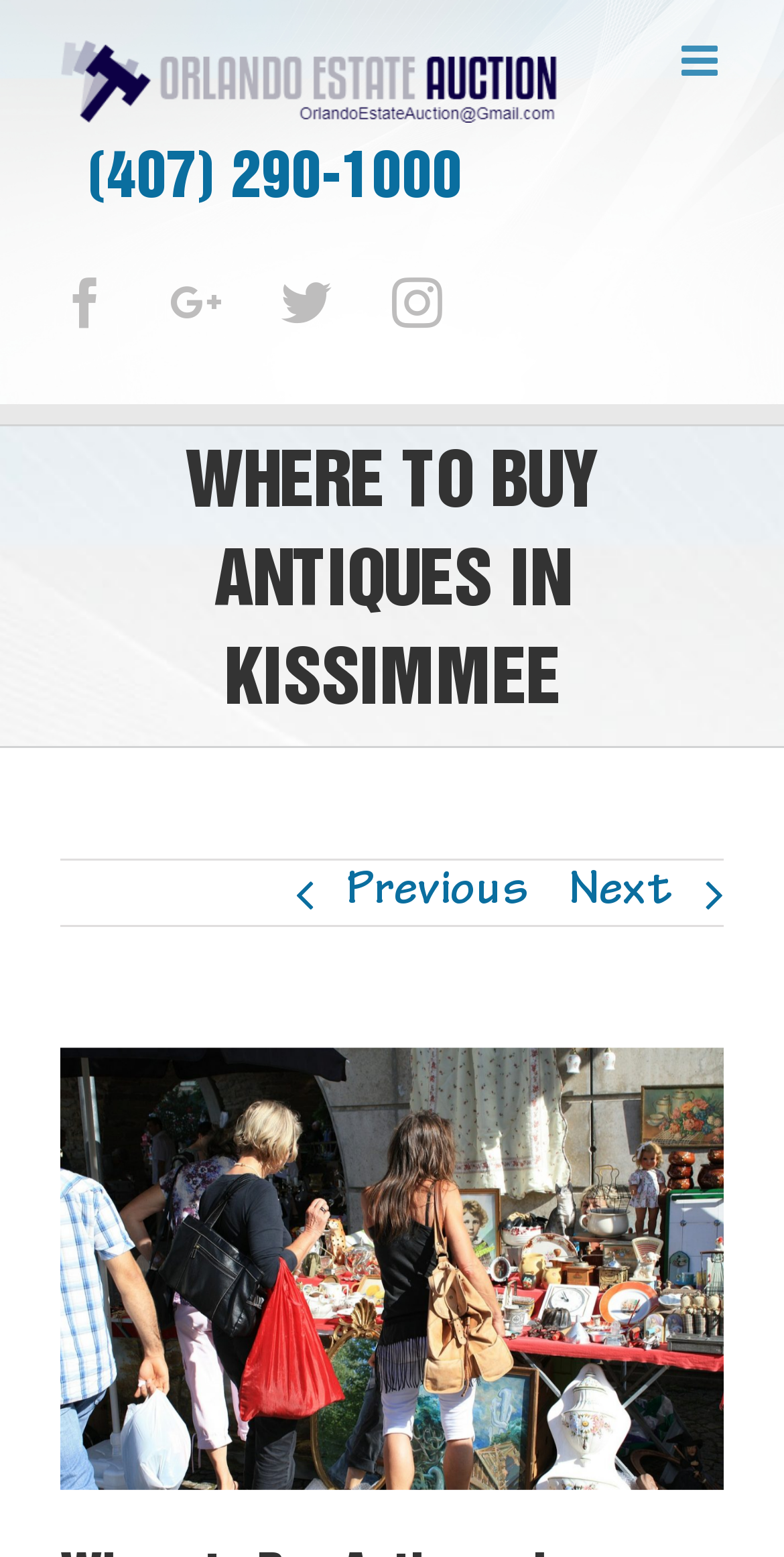Pinpoint the bounding box coordinates of the element you need to click to execute the following instruction: "Call (407) 290-1000". The bounding box should be represented by four float numbers between 0 and 1, in the format [left, top, right, bottom].

[0.077, 0.091, 0.59, 0.14]